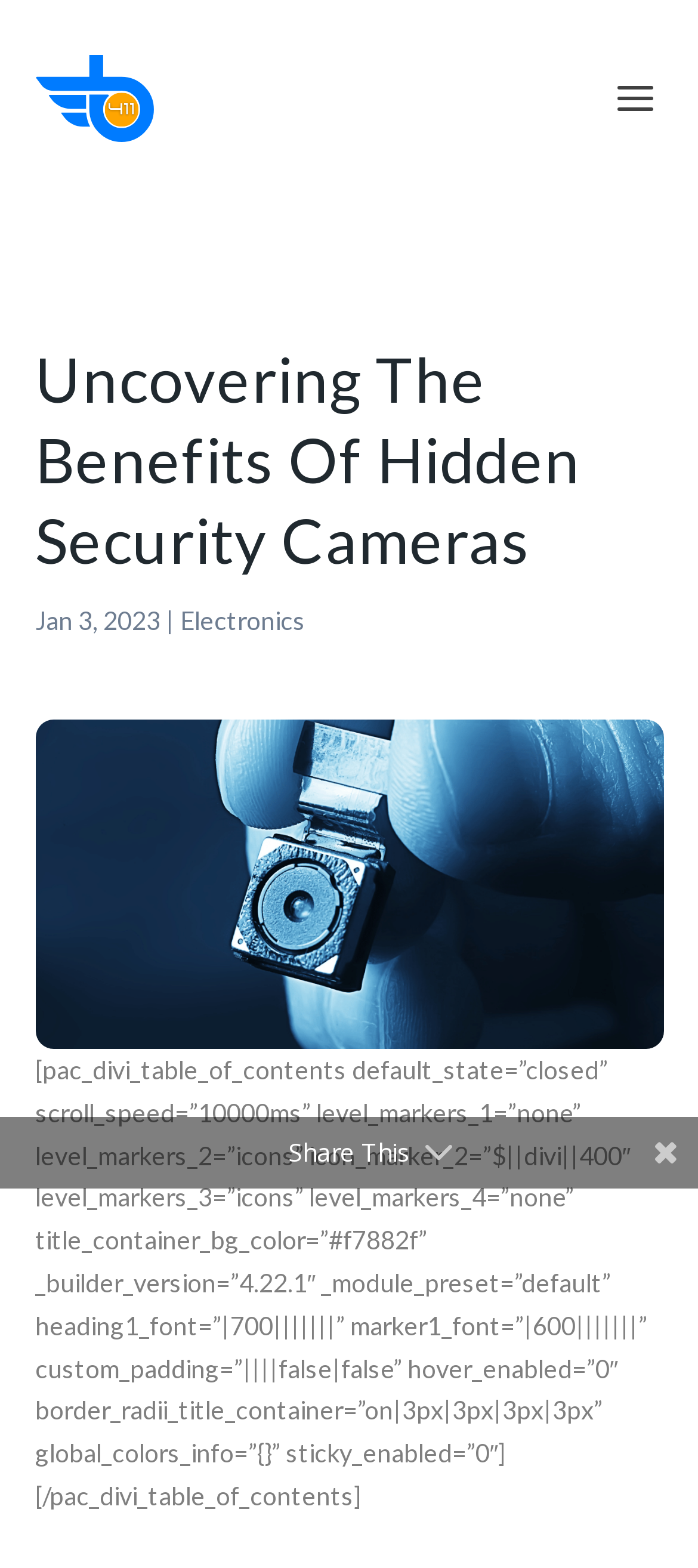Determine the heading of the webpage and extract its text content.

Uncovering The Benefits Of Hidden Security Cameras